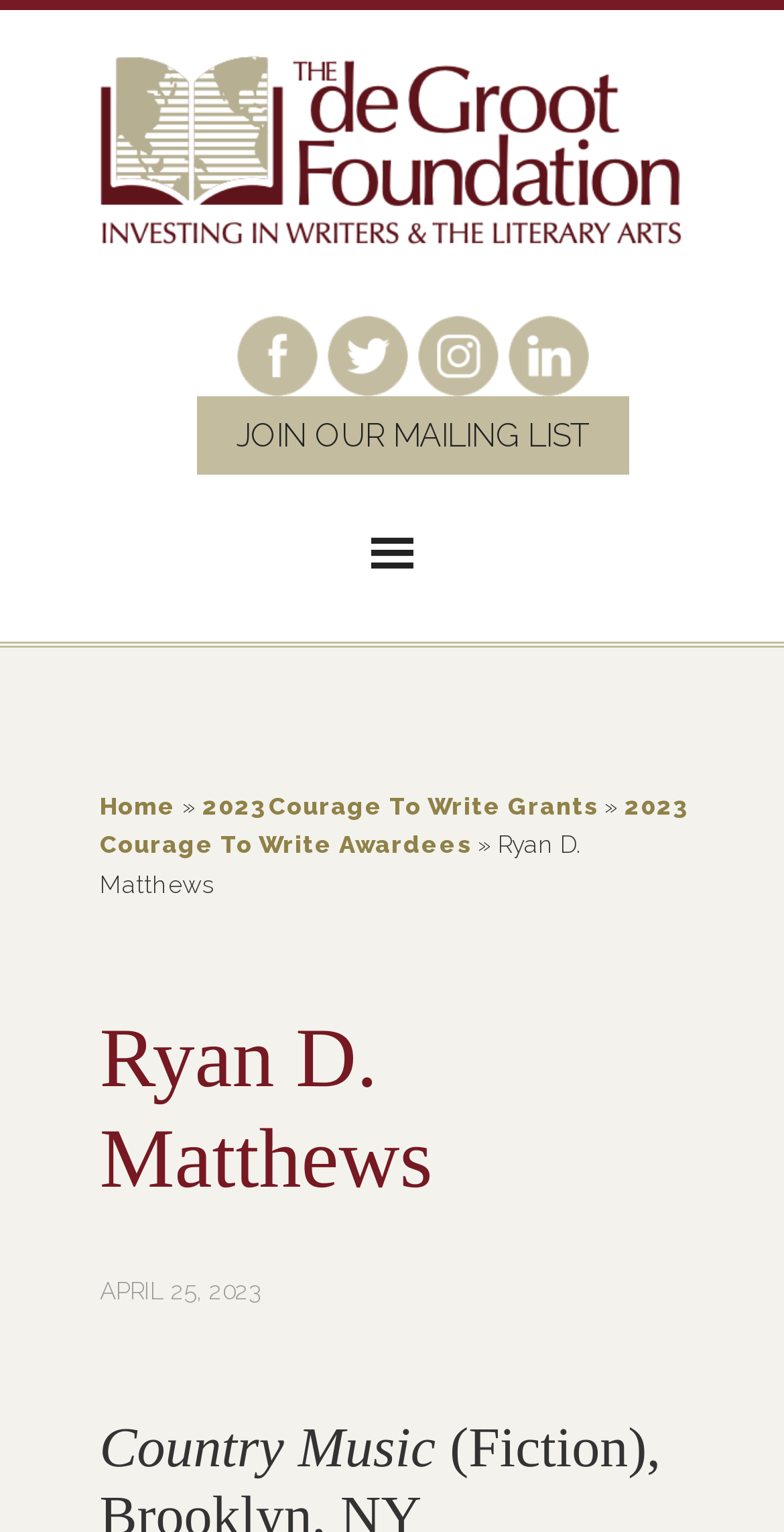Write an extensive caption that covers every aspect of the webpage.

The webpage appears to be a personal author's page, specifically for Ryan D. Matthews, who is a recipient of the Courage To Write Grants. At the top of the page, there is a prominent link to "THE DE GROOT FOUNDATION" and a series of empty links, possibly indicating a navigation menu or social media links.

Below this, there is a call-to-action button to "JOIN OUR MAILING LIST" positioned roughly in the middle of the page. To the right of this button, there is a main navigation menu labeled "Main" that contains links to "Home", "2023 Courage To Write Grants", and "2023 Courage To Write Awardees".

Further down the page, there is a header section that highlights Ryan D. Matthews' name and a timestamp indicating April 25, 2023. This section appears to be the main content area of the page, possibly featuring a blog post or article about the author's work.